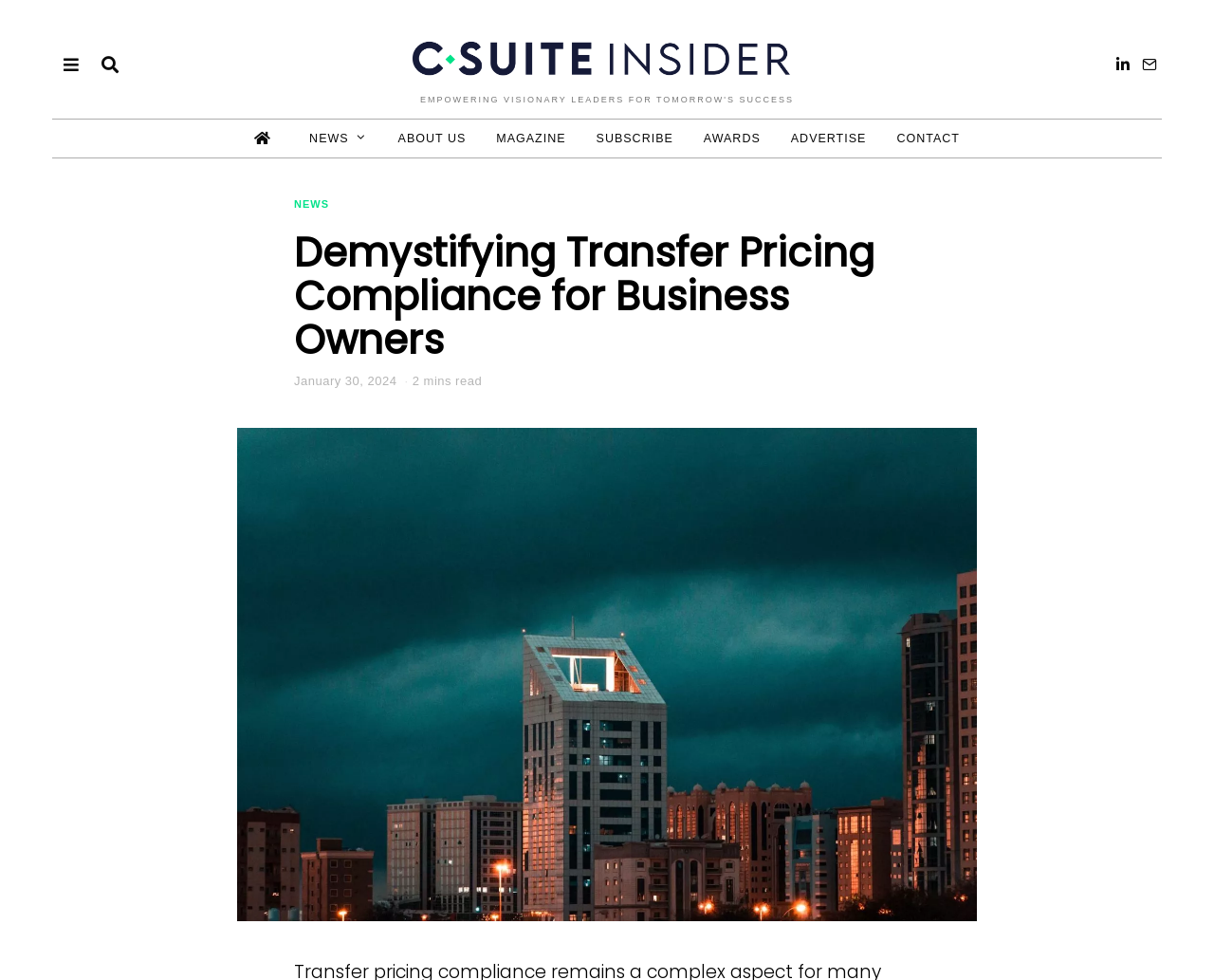Bounding box coordinates are specified in the format (top-left x, top-left y, bottom-right x, bottom-right y). All values are floating point numbers bounded between 0 and 1. Please provide the bounding box coordinate of the region this sentence describes: MGVCL Junior Assistant

None